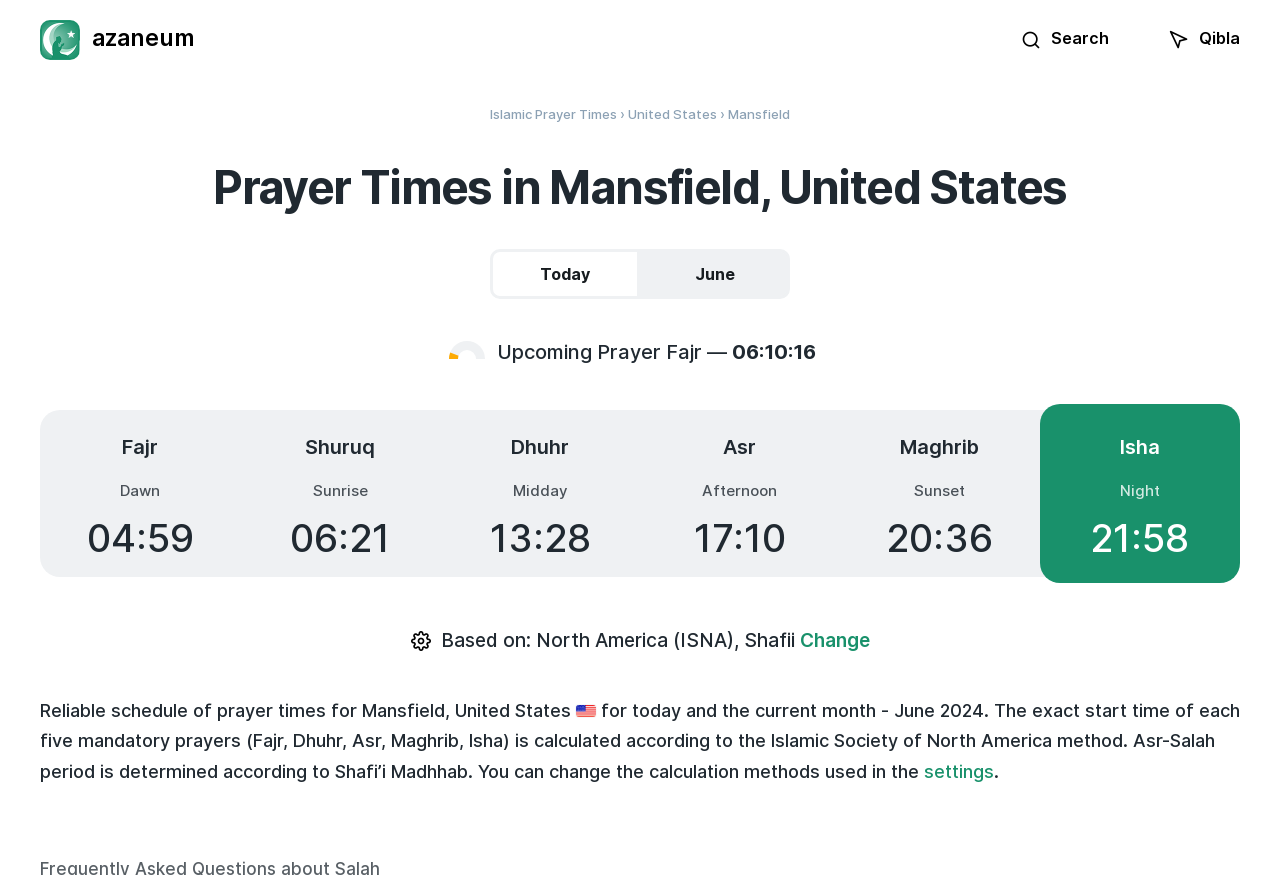Determine the bounding box coordinates of the clickable region to carry out the instruction: "View Qibla direction".

[0.913, 0.032, 0.969, 0.059]